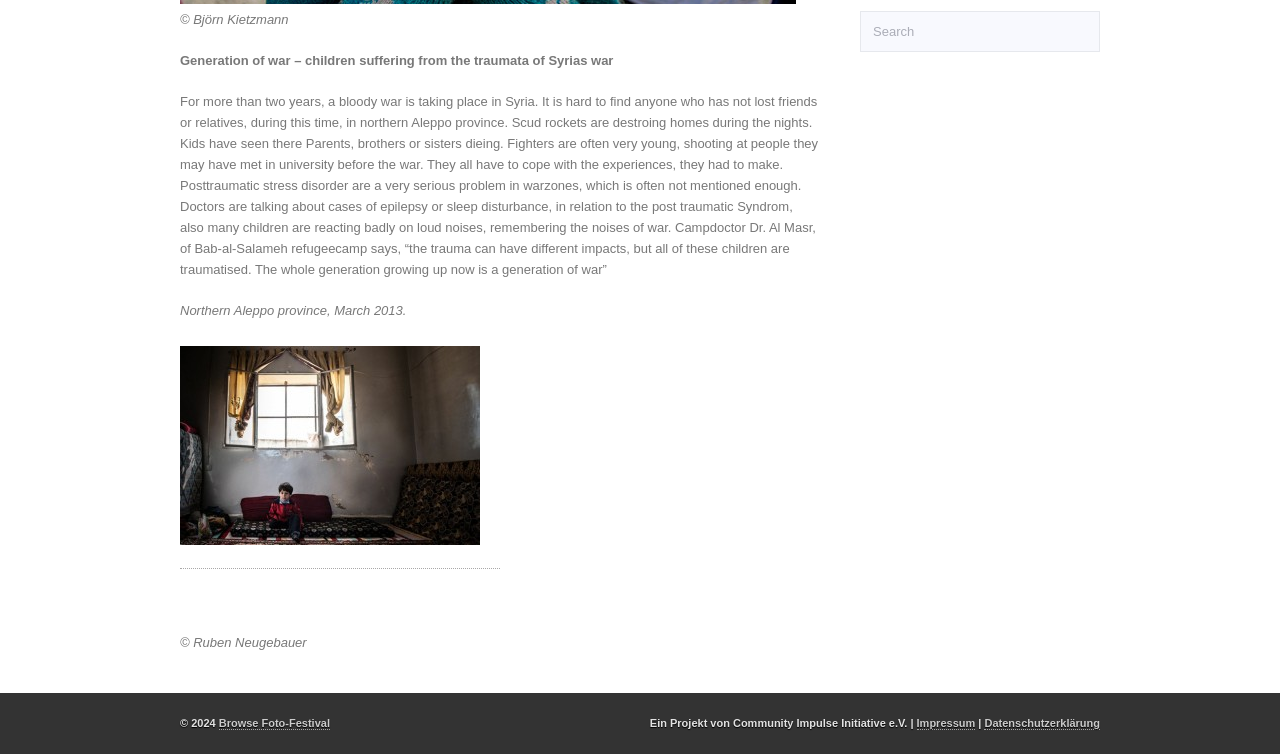Given the element description alt="image1 web", predict the bounding box coordinates for the UI element in the webpage screenshot. The format should be (top-left x, top-left y, bottom-right x, bottom-right y), and the values should be between 0 and 1.

[0.141, 0.733, 0.391, 0.755]